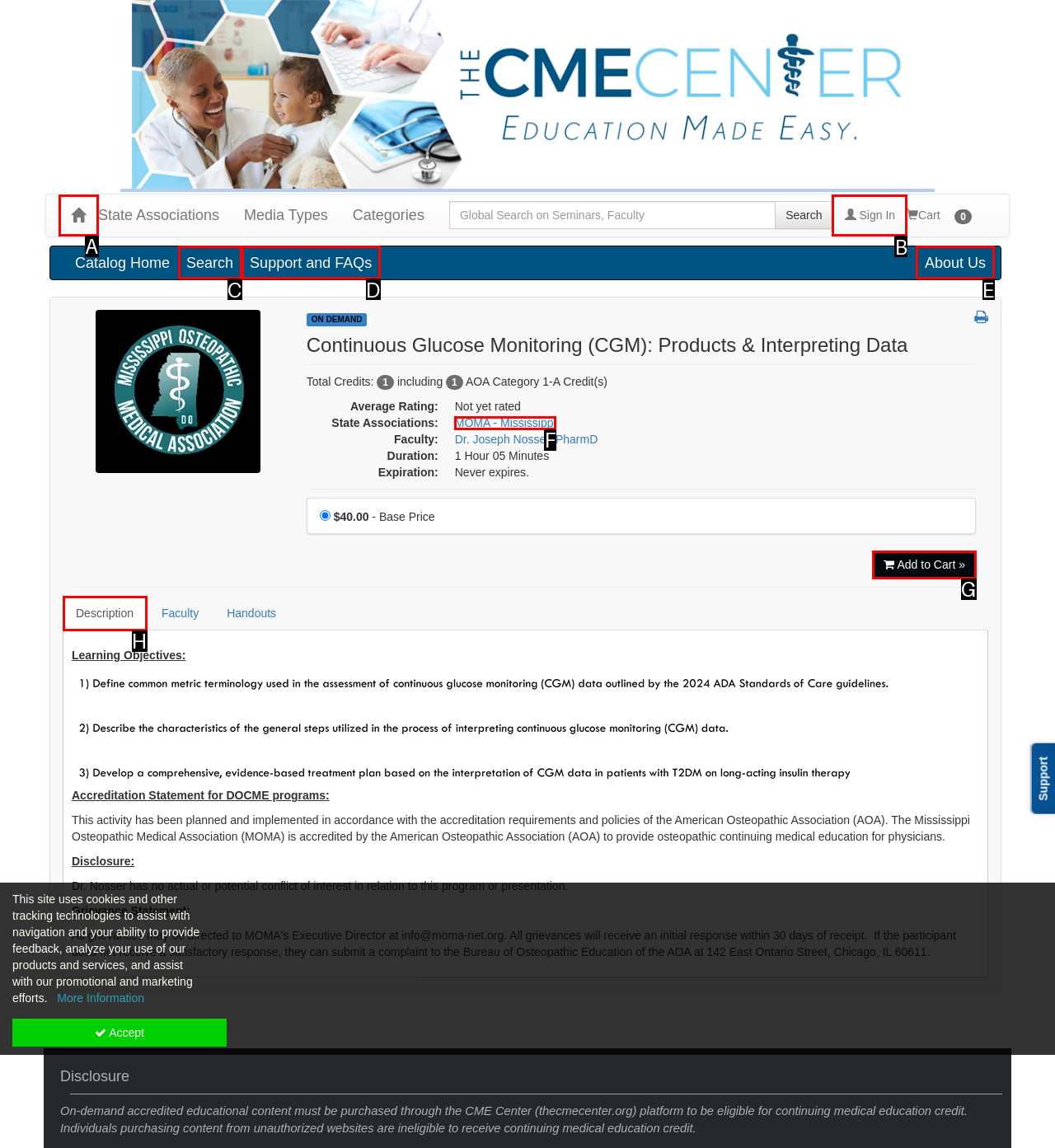Select the appropriate HTML element that needs to be clicked to finish the task: Explore the Website Translation category
Reply with the letter of the chosen option.

None